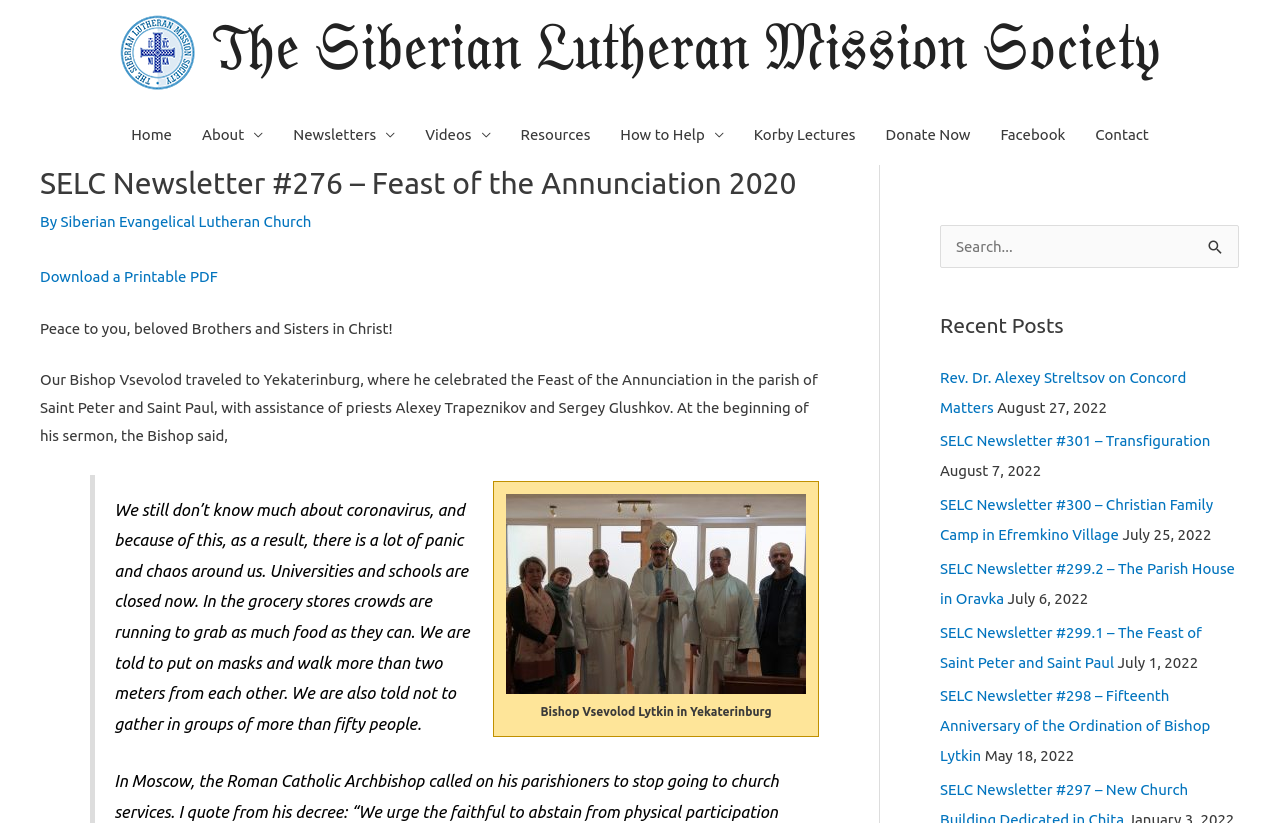Provide the bounding box coordinates of the HTML element described as: "How to Help". The bounding box coordinates should be four float numbers between 0 and 1, i.e., [left, top, right, bottom].

[0.473, 0.128, 0.577, 0.2]